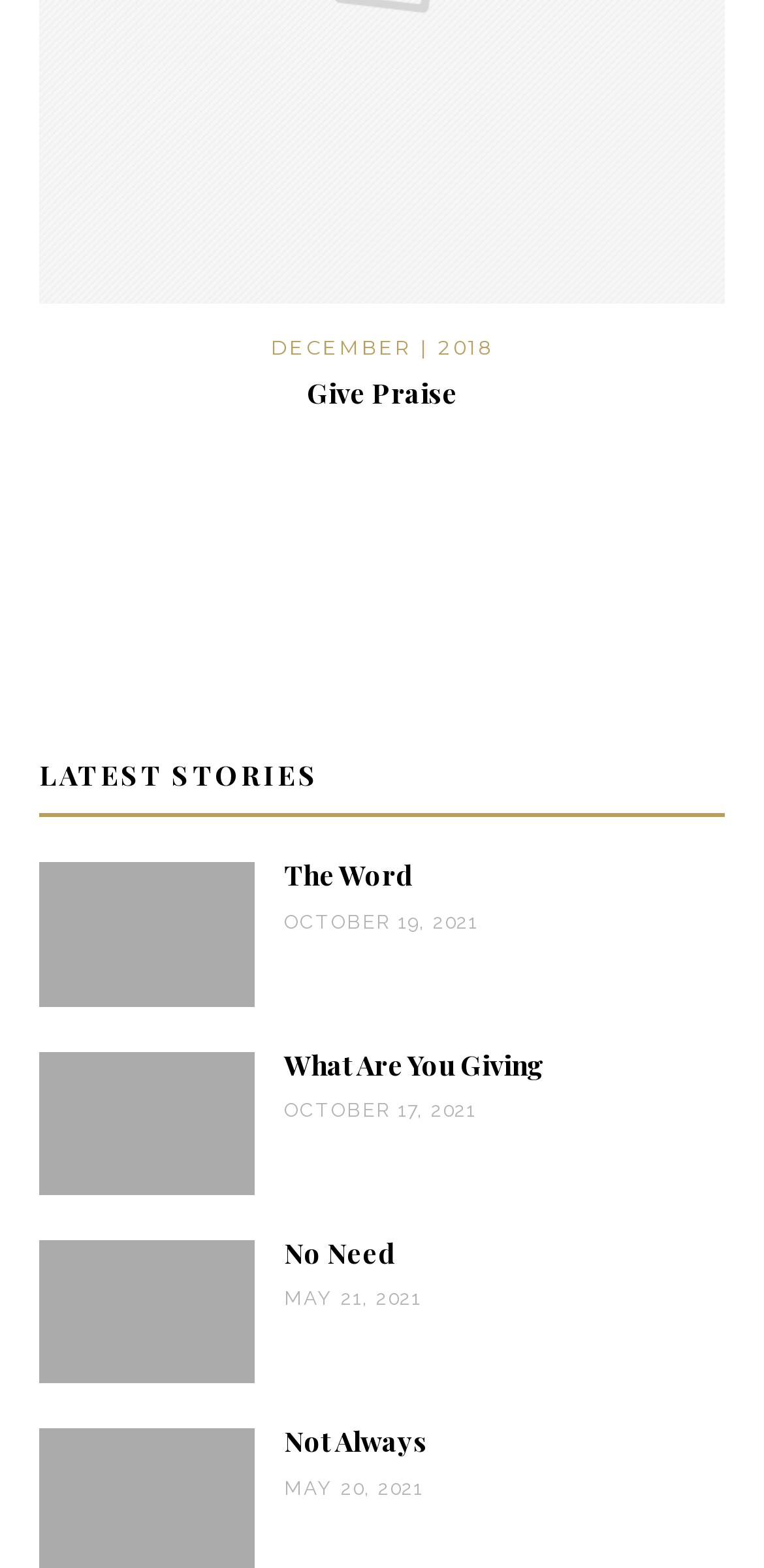Provide the bounding box coordinates of the HTML element described by the text: "alt="No Need"". The coordinates should be in the format [left, top, right, bottom] with values between 0 and 1.

[0.051, 0.825, 0.333, 0.845]